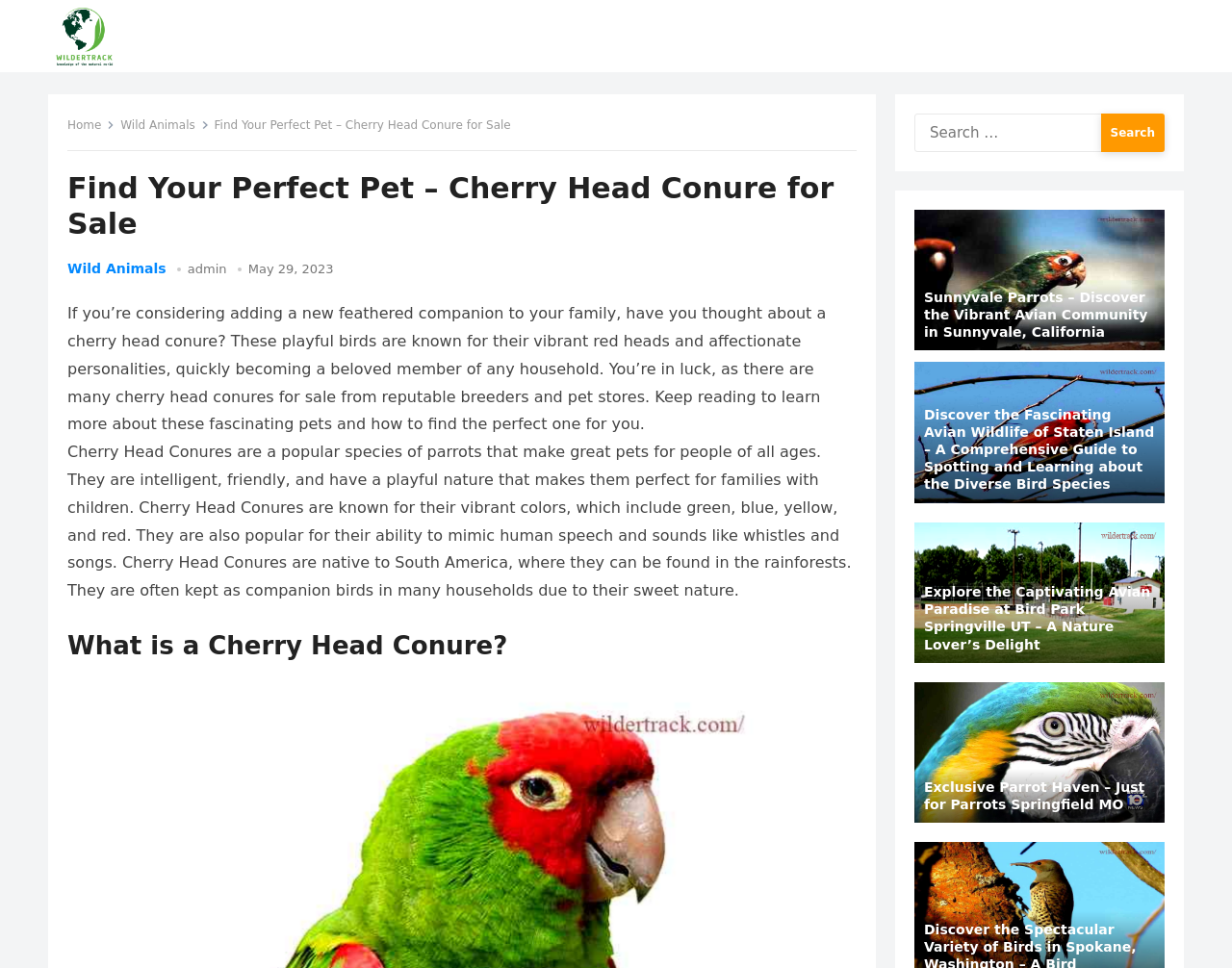Based on the element description, predict the bounding box coordinates (top-left x, top-left y, bottom-right x, bottom-right y) for the UI element in the screenshot: parent_node: Search for: value="Search"

[0.893, 0.117, 0.945, 0.157]